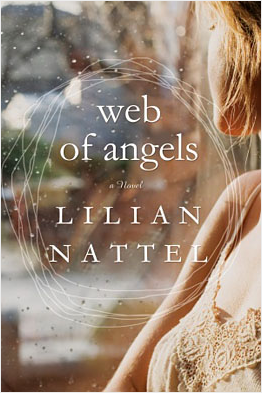Paint a vivid picture of the image with your description.

The image features the book cover of "Web of Angels," a novel by Lilian Nattel. The design elegantly showcases the title in a whimsical font, prominently displaying "web of angels" atop a delicate, light background. Below the title, the author's name, "Lilian Nattel," is featured in a bold yet sophisticated style, highlighting the author's identity. The cover is visually enriched by a soft, dreamlike overlay that enhances its ethereal theme, suggesting a narrative that might intertwine complex emotional journeys. This inviting design sets the tone for the story within, providing a glimpse into the novel's exploration of profound themes, including identity and personal struggles.